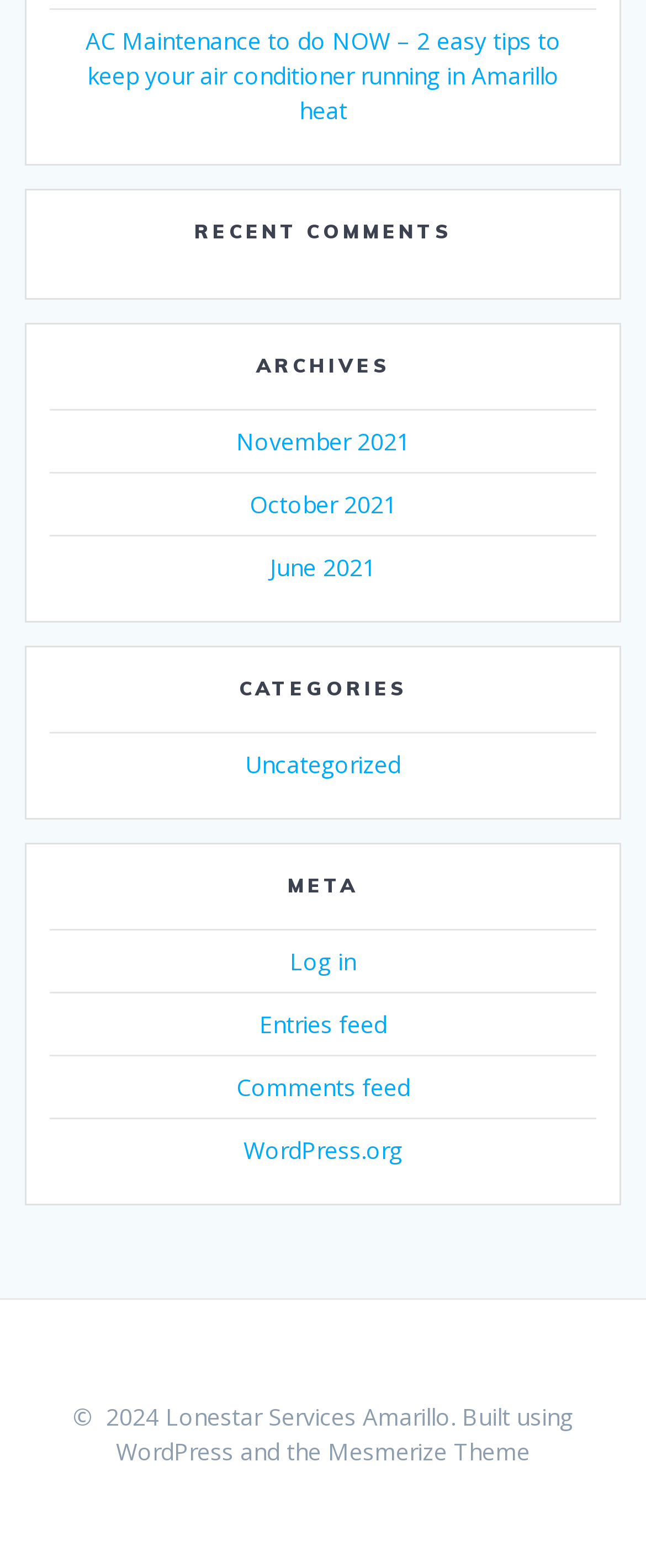What is the copyright year of the website?
Examine the webpage screenshot and provide an in-depth answer to the question.

I found the copyright information at the bottom of the webpage, which states '© 2024 Lonestar Services Amarillo.'. This indicates that the copyright year is 2024.